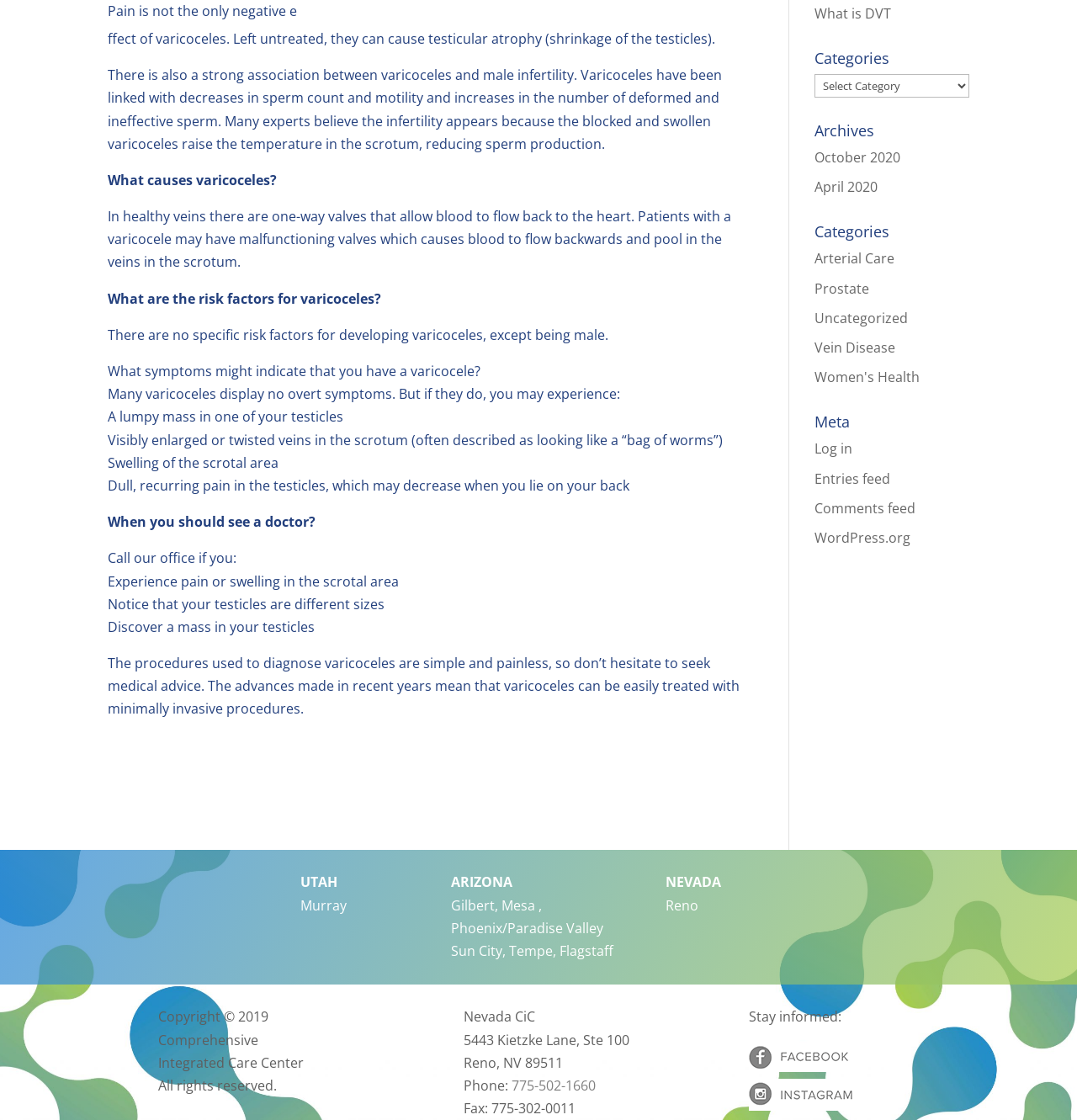Provide the bounding box coordinates in the format (top-left x, top-left y, bottom-right x, bottom-right y). All values are floating point numbers between 0 and 1. Determine the bounding box coordinate of the UI element described as: October 2020

[0.756, 0.133, 0.836, 0.149]